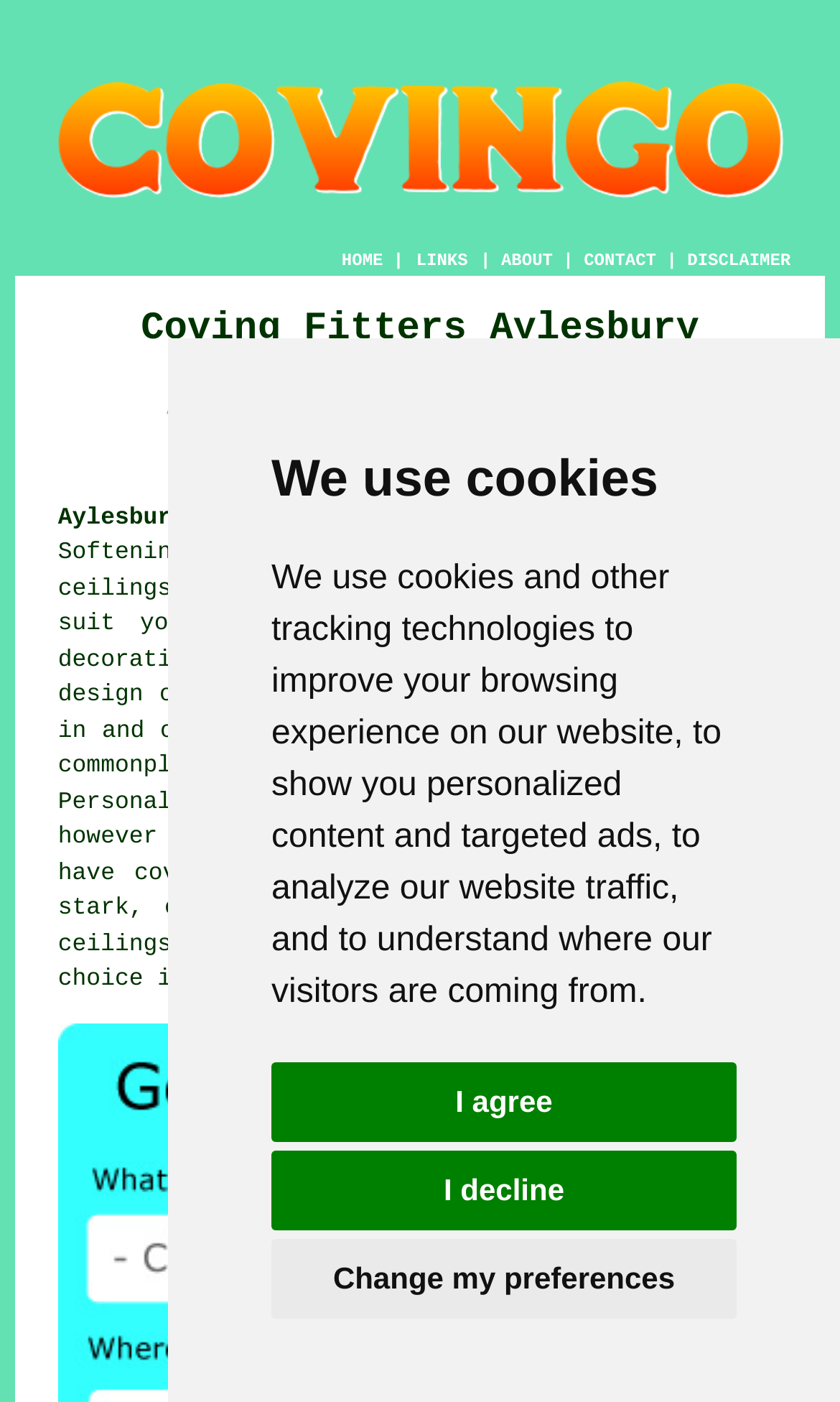Could you highlight the region that needs to be clicked to execute the instruction: "Click the decorative mouldings and coving link"?

[0.069, 0.462, 0.644, 0.481]